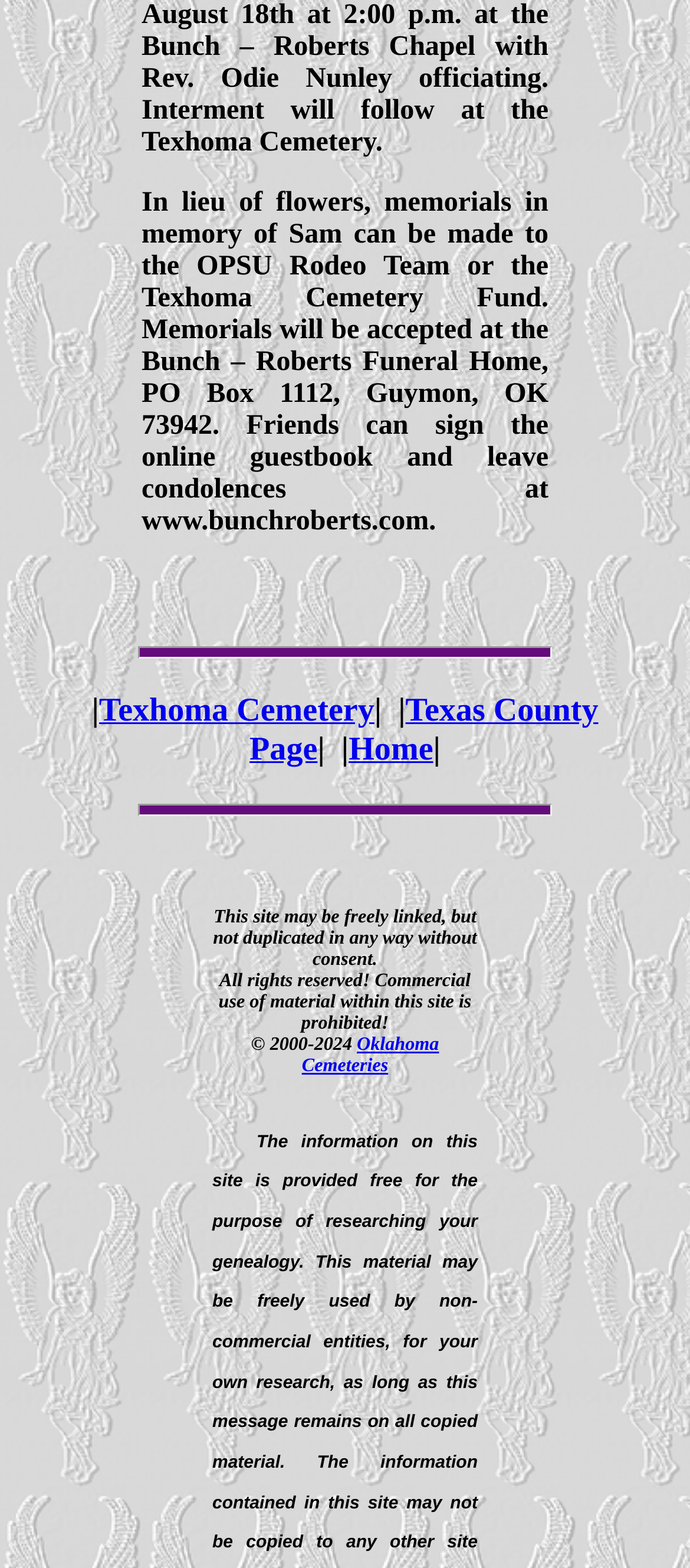Reply to the question with a single word or phrase:
How many links are in the heading?

3